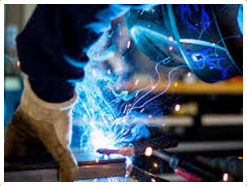Provide a comprehensive description of the image.

This image showcases a skilled welder in action, demonstrating the craftsmanship involved in structural welding. The welder is wearing protective gloves and a helmet adorned with a vibrant design, which not only offers safety but also a personal touch. Sparks fly as the welding torch makes contact with metal, illuminating the scene with a striking blue hue. This visual emphasizes the precision and intensity of welding work. The context suggests a focus on services such as structural welding, metal fabricating, and welding repairs, highlighting the expertise available in the Denver Metro and Northern Front Range Colorado region.